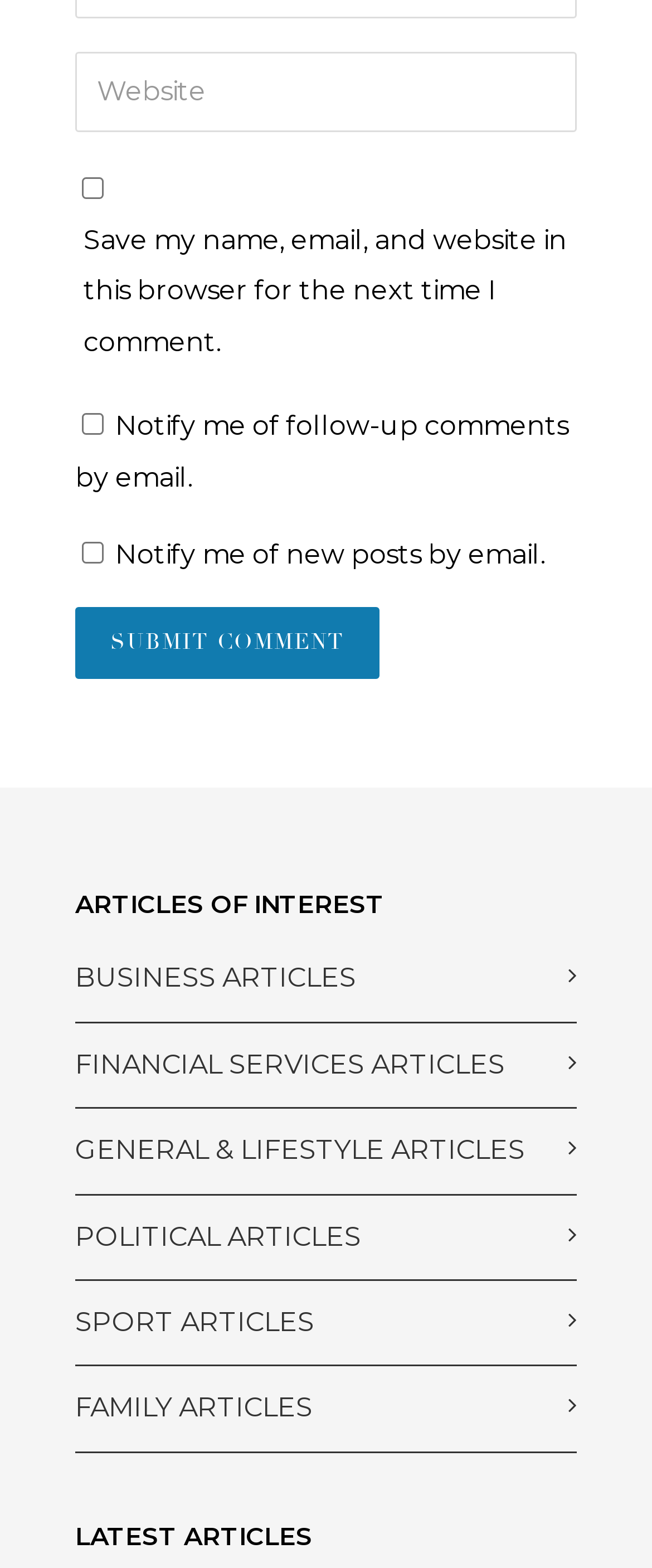What is the label of the button below the checkboxes?
Based on the image content, provide your answer in one word or a short phrase.

Submit Comment